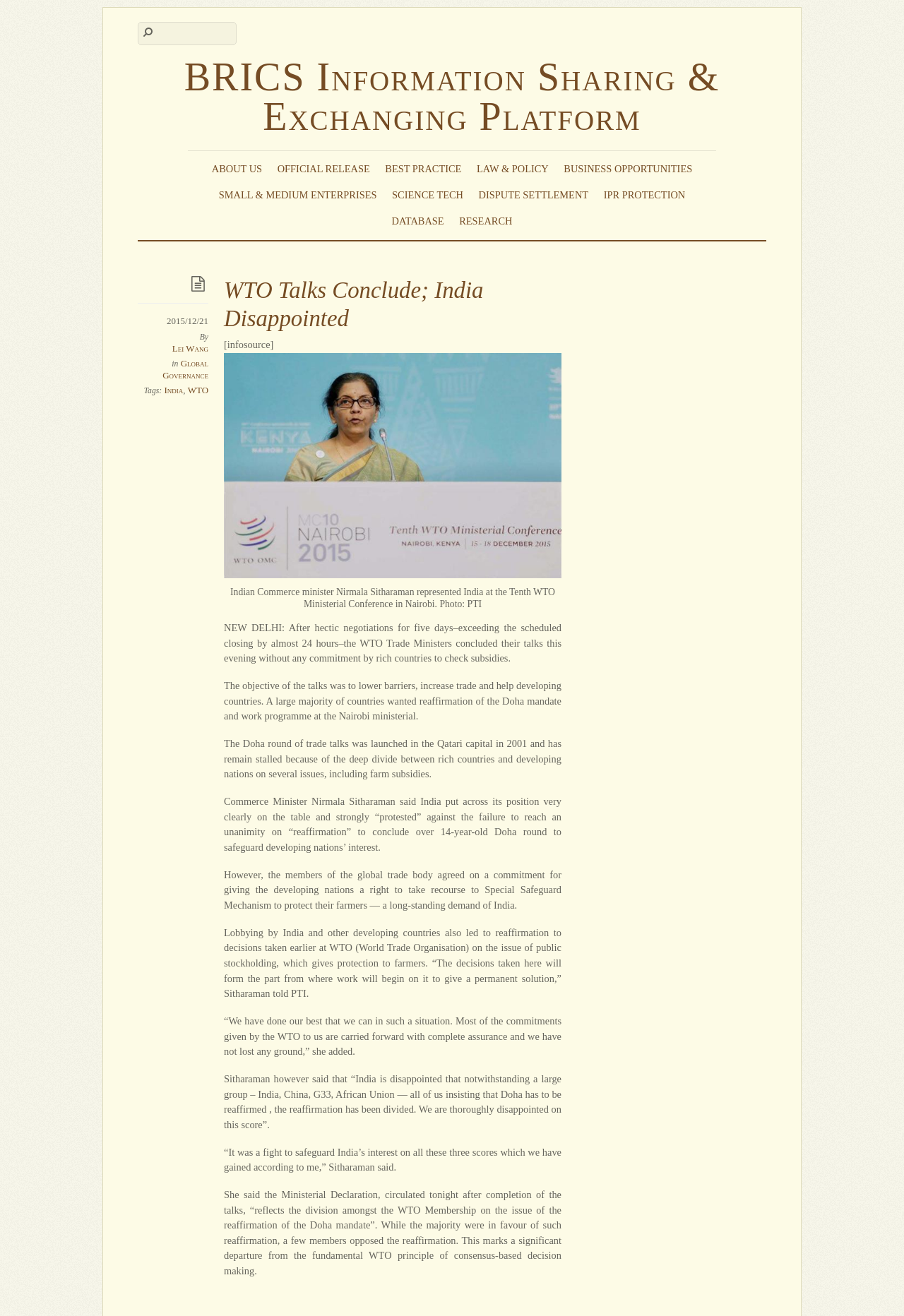What is the topic of the article?
Observe the image and answer the question with a one-word or short phrase response.

WTO talks